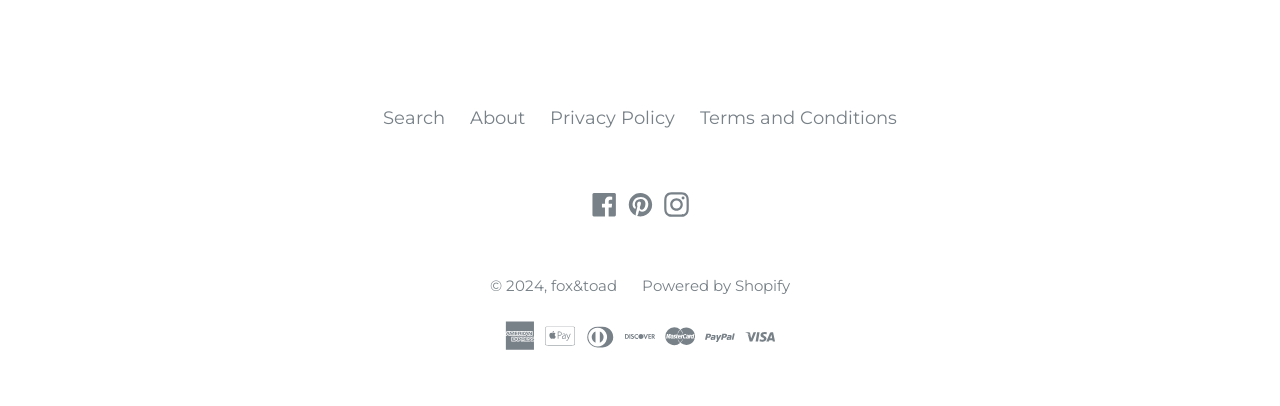Identify the bounding box coordinates of the clickable region to carry out the given instruction: "Search the website".

[0.299, 0.263, 0.348, 0.317]